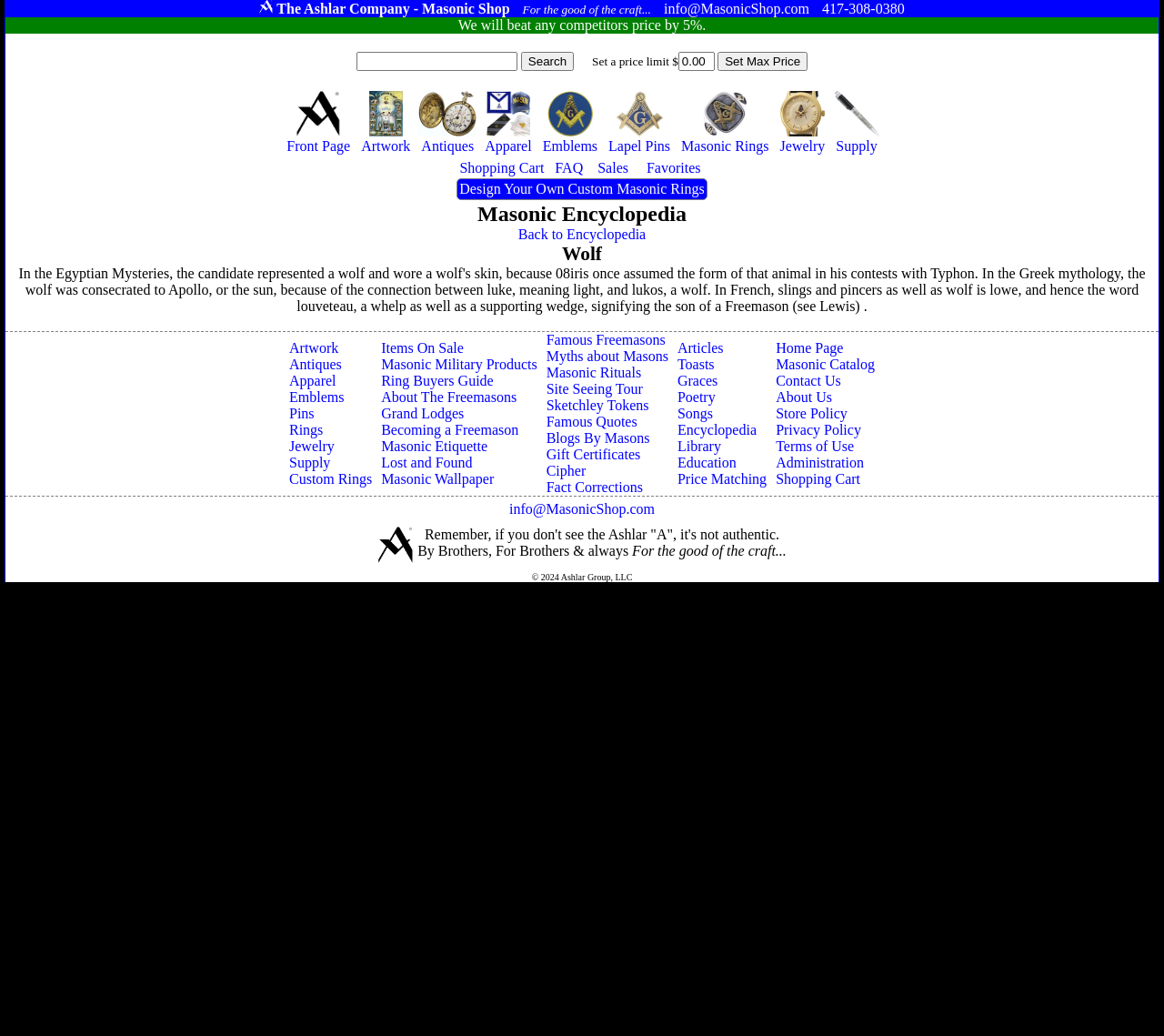Give a comprehensive overview of the webpage, including key elements.

This webpage is an encyclopedia entry on Wolf from the Masonic Encyclopedia. At the top, there is a small image and a header with the title "The Ashlar Company - Masonic Shop" followed by a tagline "For the good of the craft..." and contact information. Below this, there is a search bar with a "Search" button and an option to set a price limit.

The main content of the page is divided into two sections. On the left, there is a list of links to various Masonic-related categories, including Artwork, Antiques, Apparel, Emblems, Pins, Rings, Jewelry, and Supply. Each category has a corresponding image. On the right, there is a list of links to encyclopedia entries, including "Wolf", "Artwork", "Antiques", "Apparel", and many others.

Above the main content, there is a header with the title "Masonic Encyclopedia" and a link to go back to the encyclopedia. Below the main content, there are more links to various Masonic-related topics, including articles, toasts, graces, poetry, songs, and more.

At the very top of the page, there is a link to the Masonic Supply Shop Front Page, and at the bottom, there are links to the home page, Masonic catalog, and contact us.